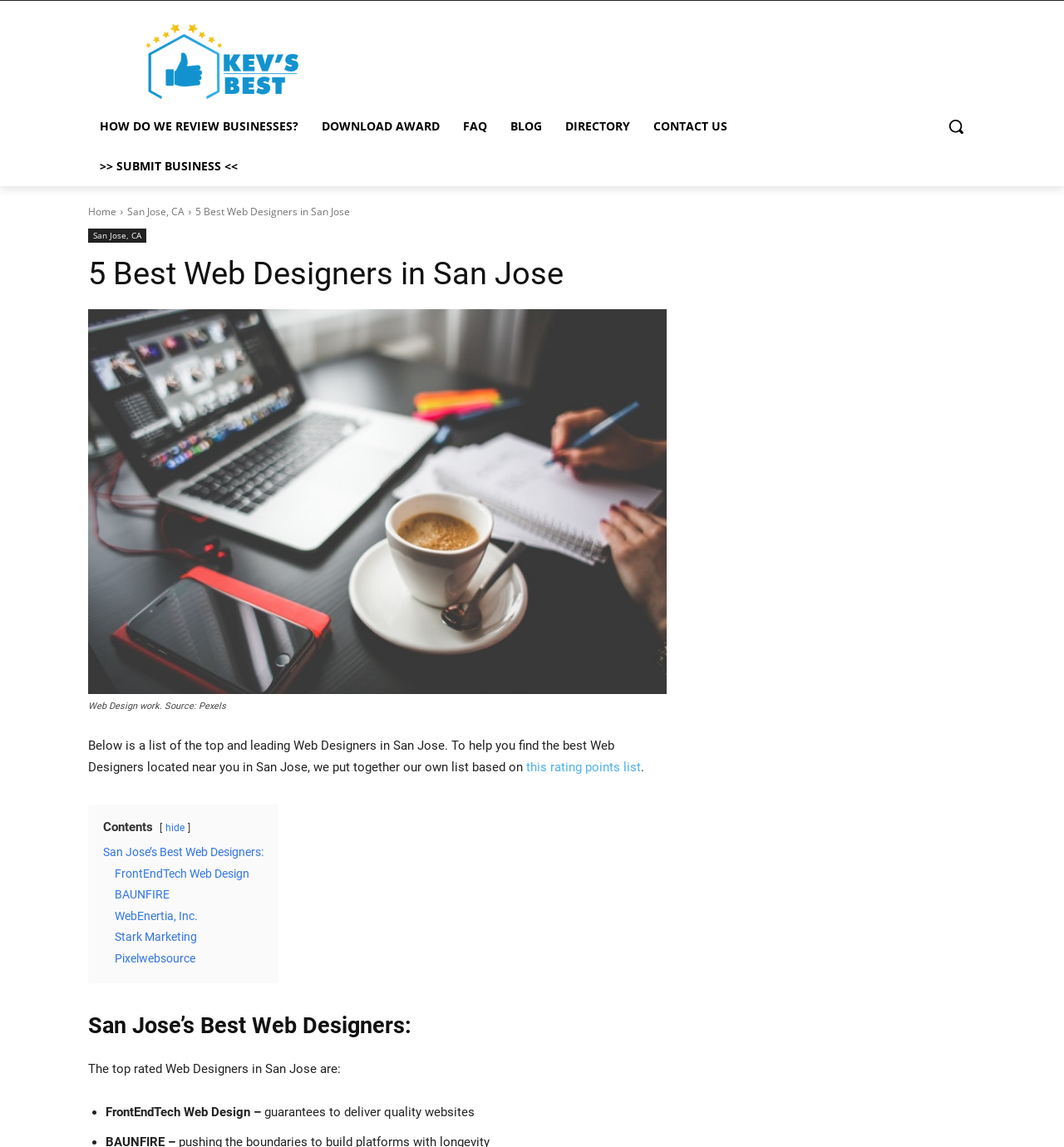Please predict the bounding box coordinates of the element's region where a click is necessary to complete the following instruction: "Search for web designers". The coordinates should be represented by four float numbers between 0 and 1, i.e., [left, top, right, bottom].

[0.88, 0.093, 0.917, 0.128]